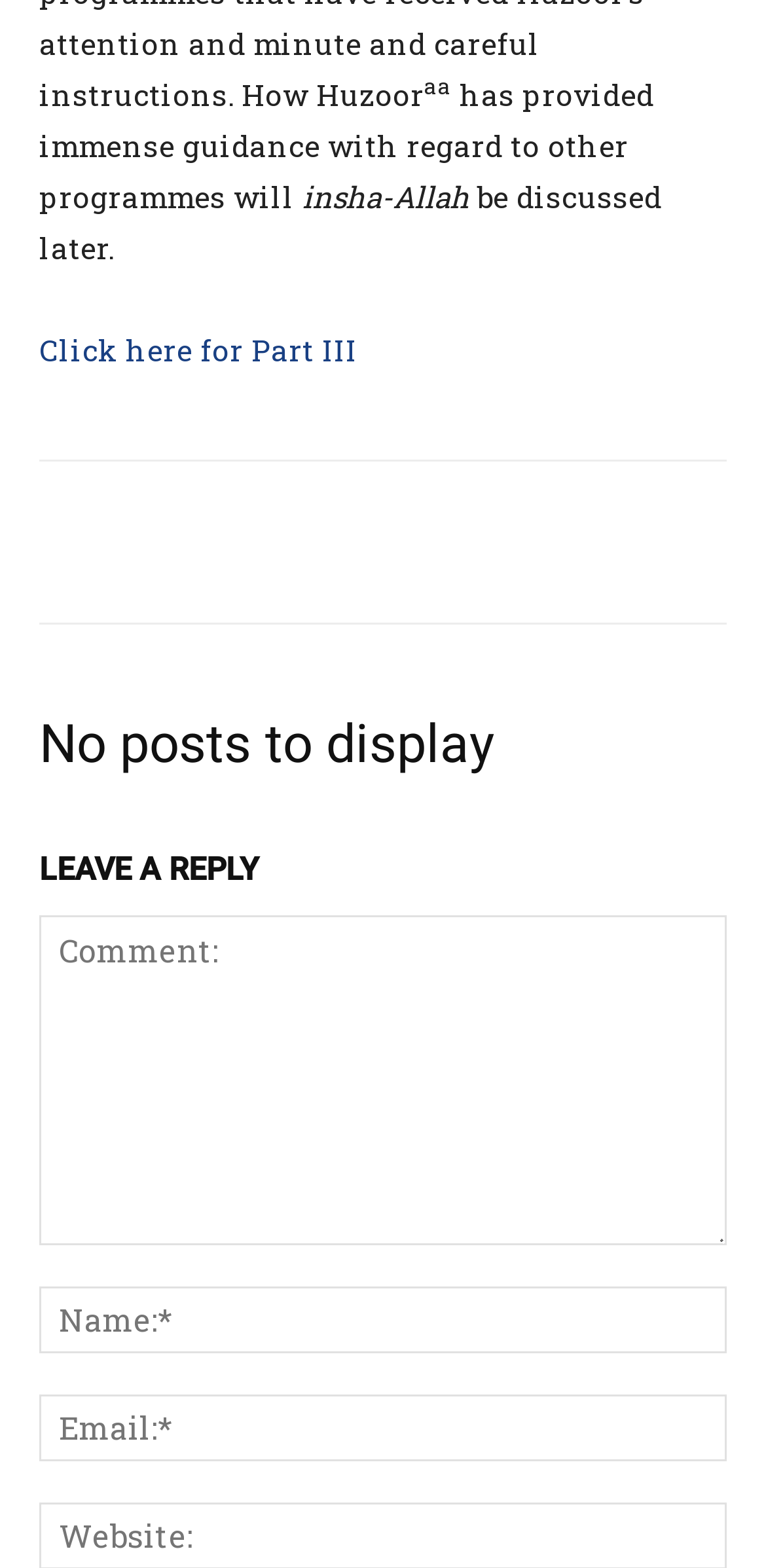Determine the bounding box coordinates of the element that should be clicked to execute the following command: "Enter your email".

[0.051, 0.889, 0.949, 0.931]